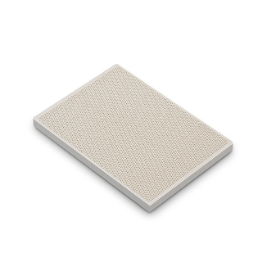What is the purpose of the honeycomb pattern?
Using the visual information, respond with a single word or phrase.

Heat recovery